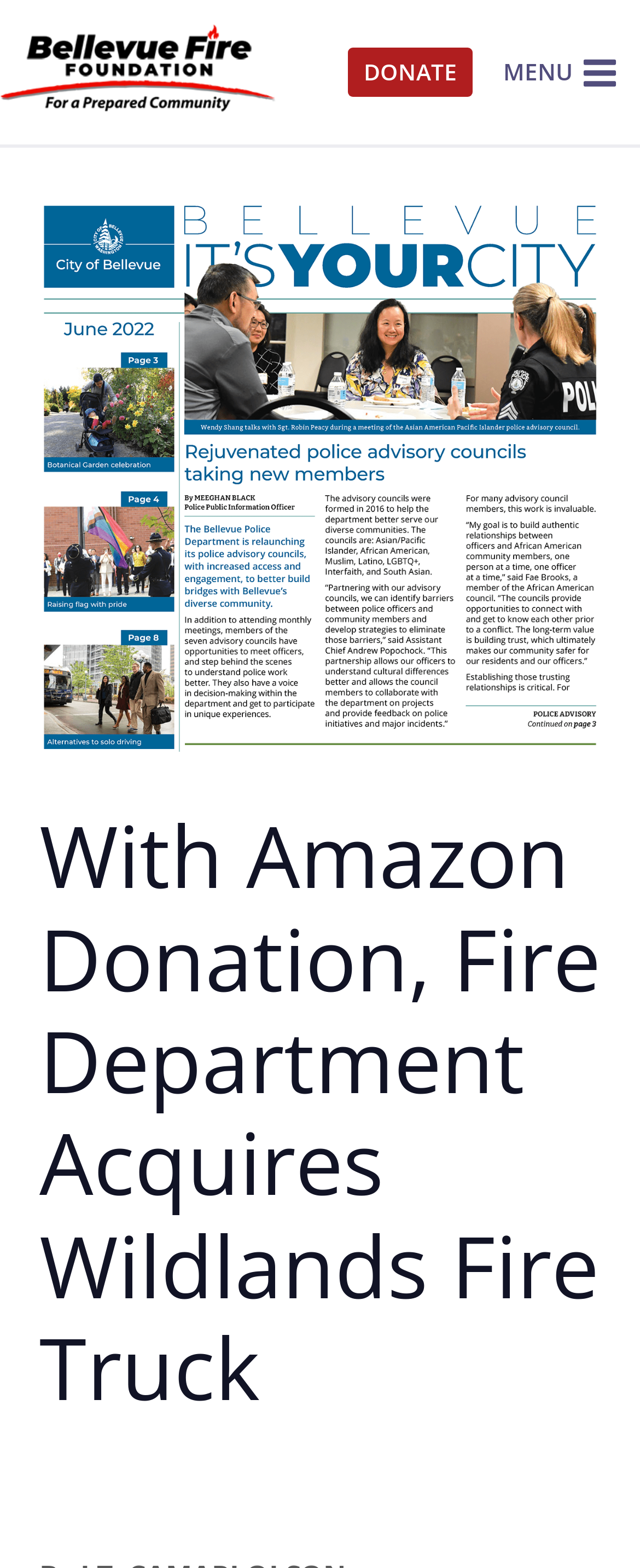Look at the image and write a detailed answer to the question: 
What type of vehicle did the fire department acquire?

The heading on the webpage mentions that the fire department acquired a Wildlands Fire Truck with the help of an Amazon donation, indicating that this is the type of vehicle being referred to.